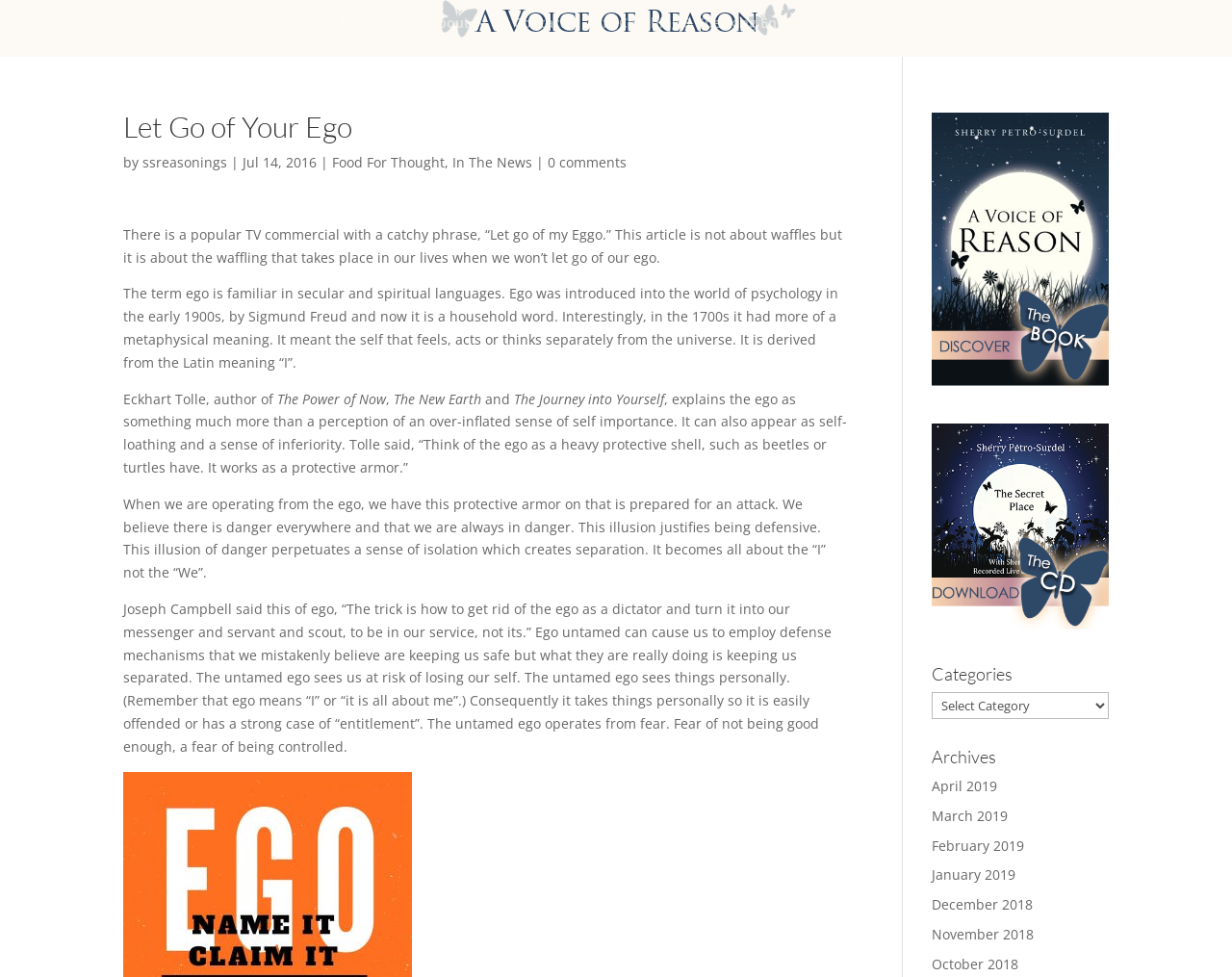Please specify the bounding box coordinates of the clickable section necessary to execute the following command: "Click on the 'Home' link".

[0.137, 0.017, 0.169, 0.058]